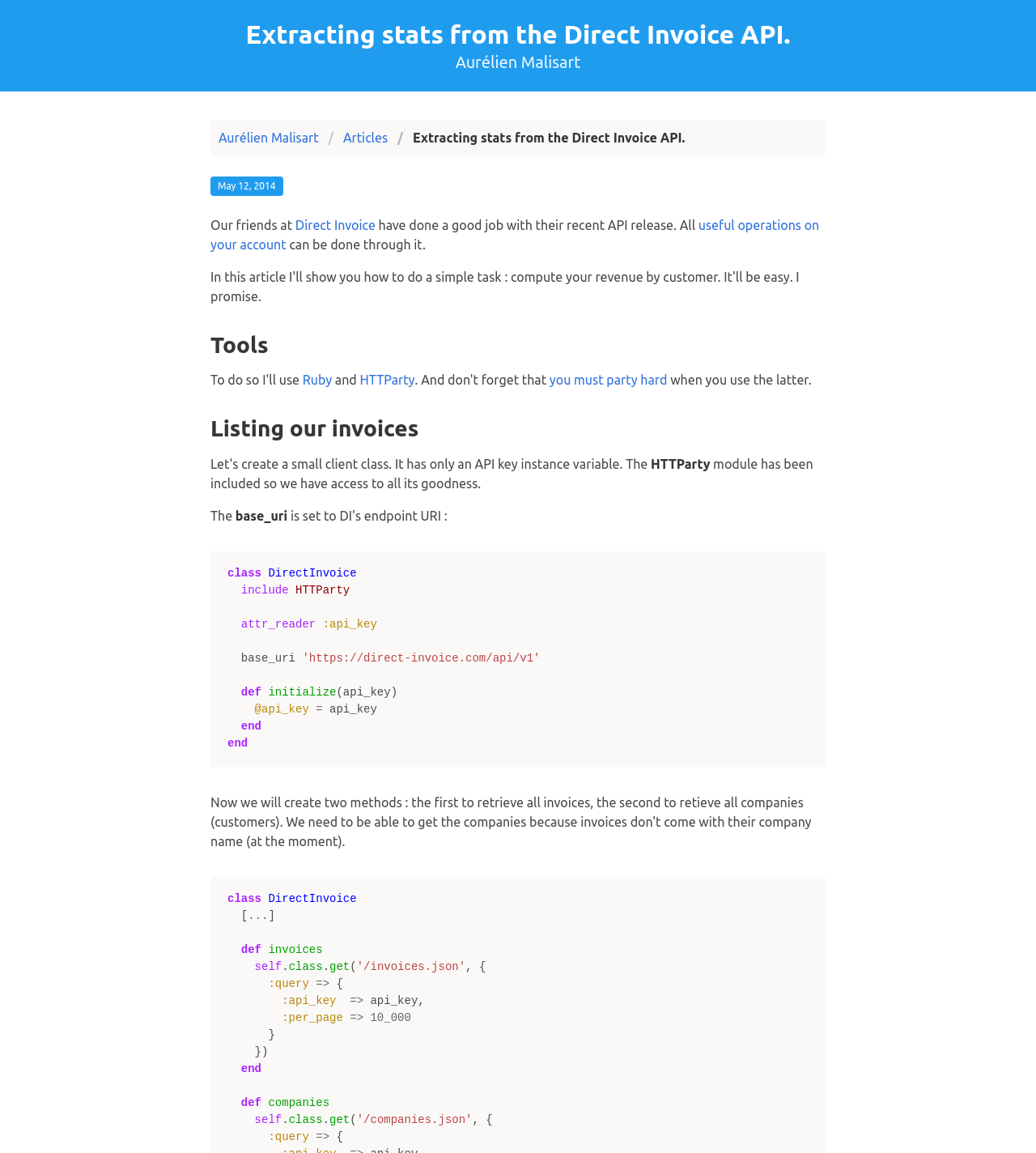Determine the bounding box coordinates for the element that should be clicked to follow this instruction: "Learn more about the useful operations on your account". The coordinates should be given as four float numbers between 0 and 1, in the format [left, top, right, bottom].

[0.203, 0.189, 0.791, 0.218]